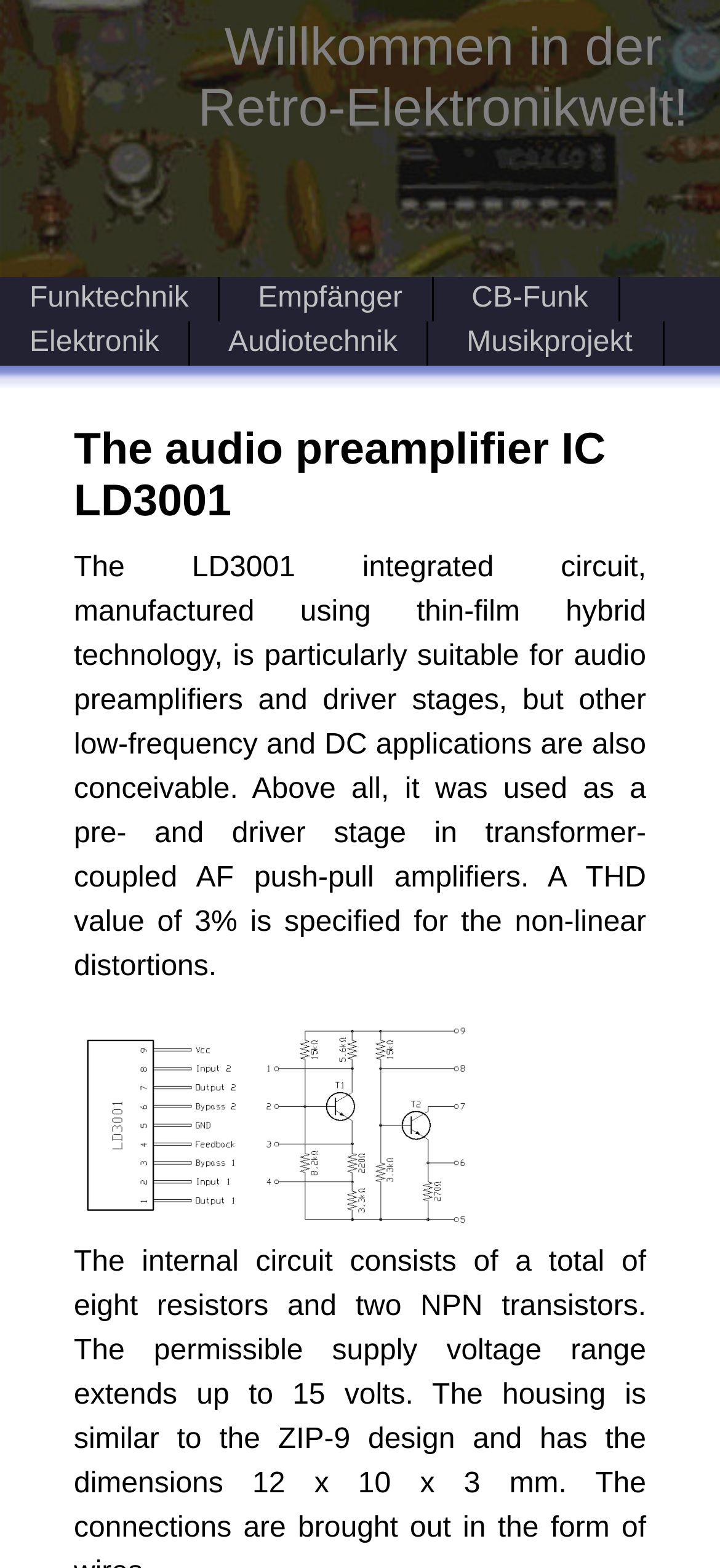Determine the bounding box for the described HTML element: "CB-Funk". Ensure the coordinates are four float numbers between 0 and 1 in the format [left, top, right, bottom].

[0.655, 0.18, 0.817, 0.2]